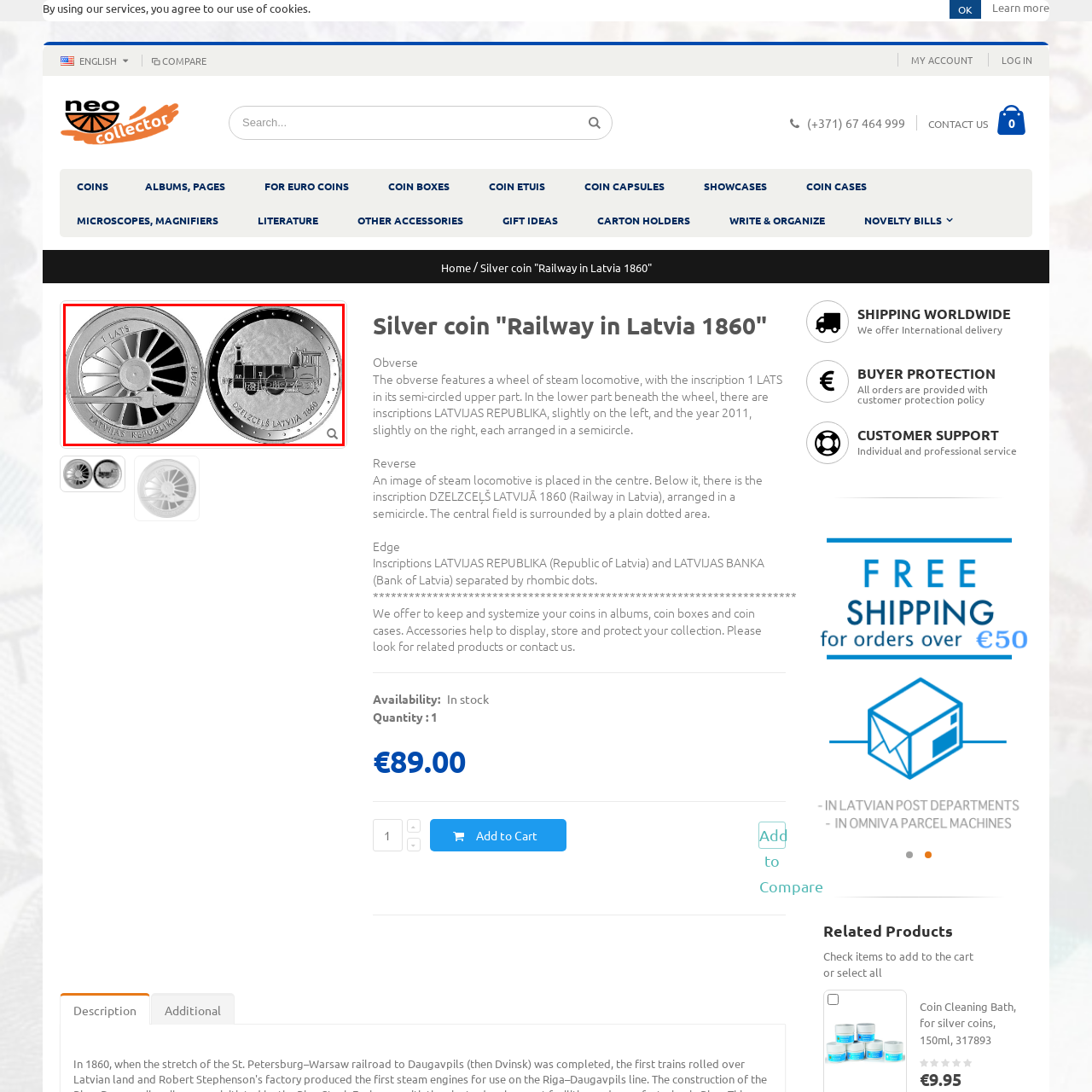Give an elaborate description of the visual elements within the red-outlined box.

This silver coin, titled "Railway in Latvia 1860," features a meticulously designed obverse and reverse illustrating significant elements of Latvia's rail history. 

On the obverse side, the coin displays a detailed depiction of a steam locomotive wheel, prominently showcasing the inscription "1 LATS" at the top, and the phrase "LATVIJAS REPUBLIKA" along with the year "2011" in a semi-circular arrangement below. 

The reverse features an elegant rendering of a steam locomotive in the center, with the words "DZELZCEĻŠ LATVIJĀ 1860" encircling the image, celebrating the railway's historical significance to Latvia. The overall design reflects both the artistry of coinage and the cultural heritage of the Latvian railway system. This collectible item, available for purchase, is a tribute to Latvia's railway history and is perfect for numismatists and history enthusiasts alike.